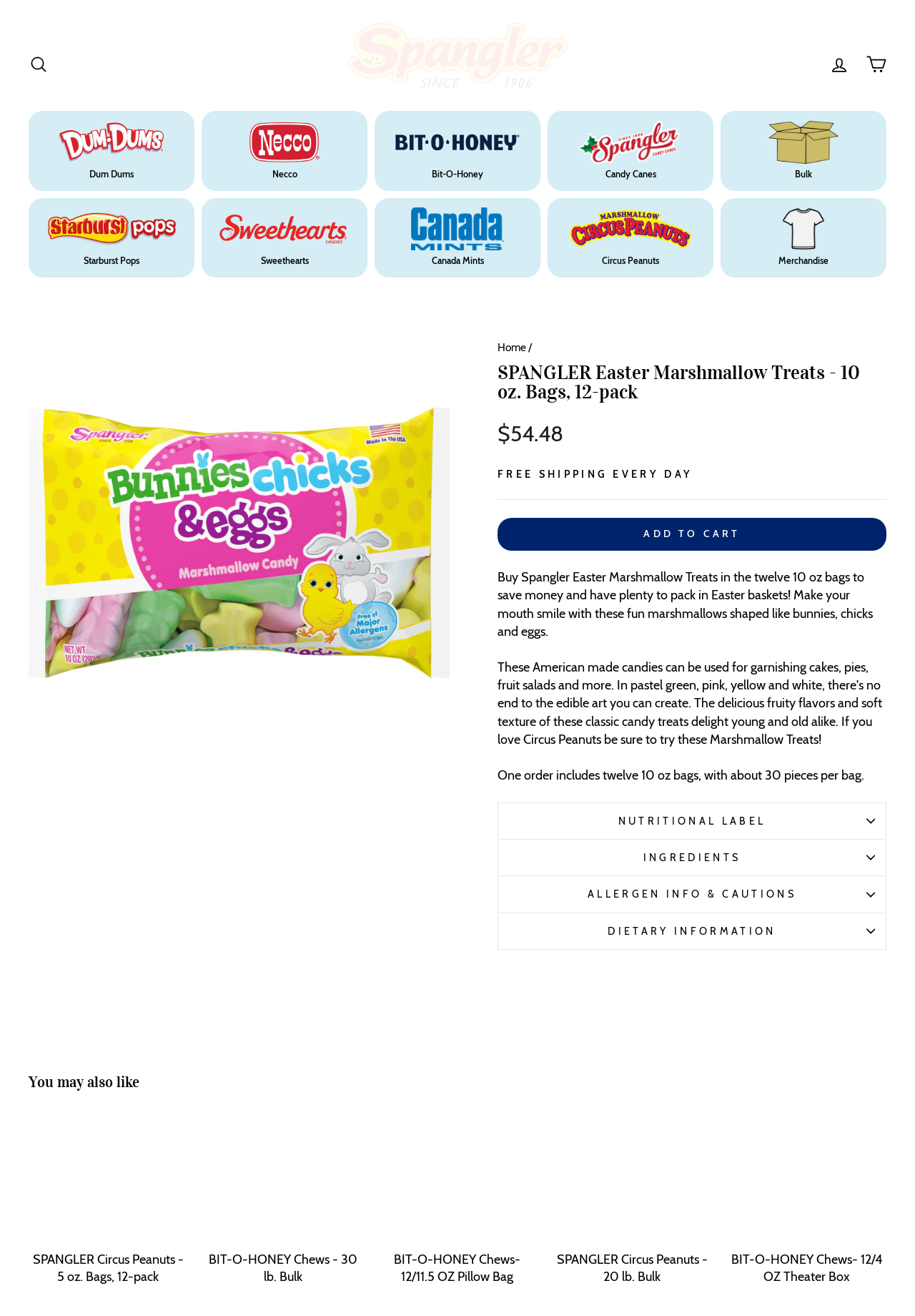Please identify the bounding box coordinates of the area that needs to be clicked to fulfill the following instruction: "Add to cart."

[0.544, 0.394, 0.969, 0.419]